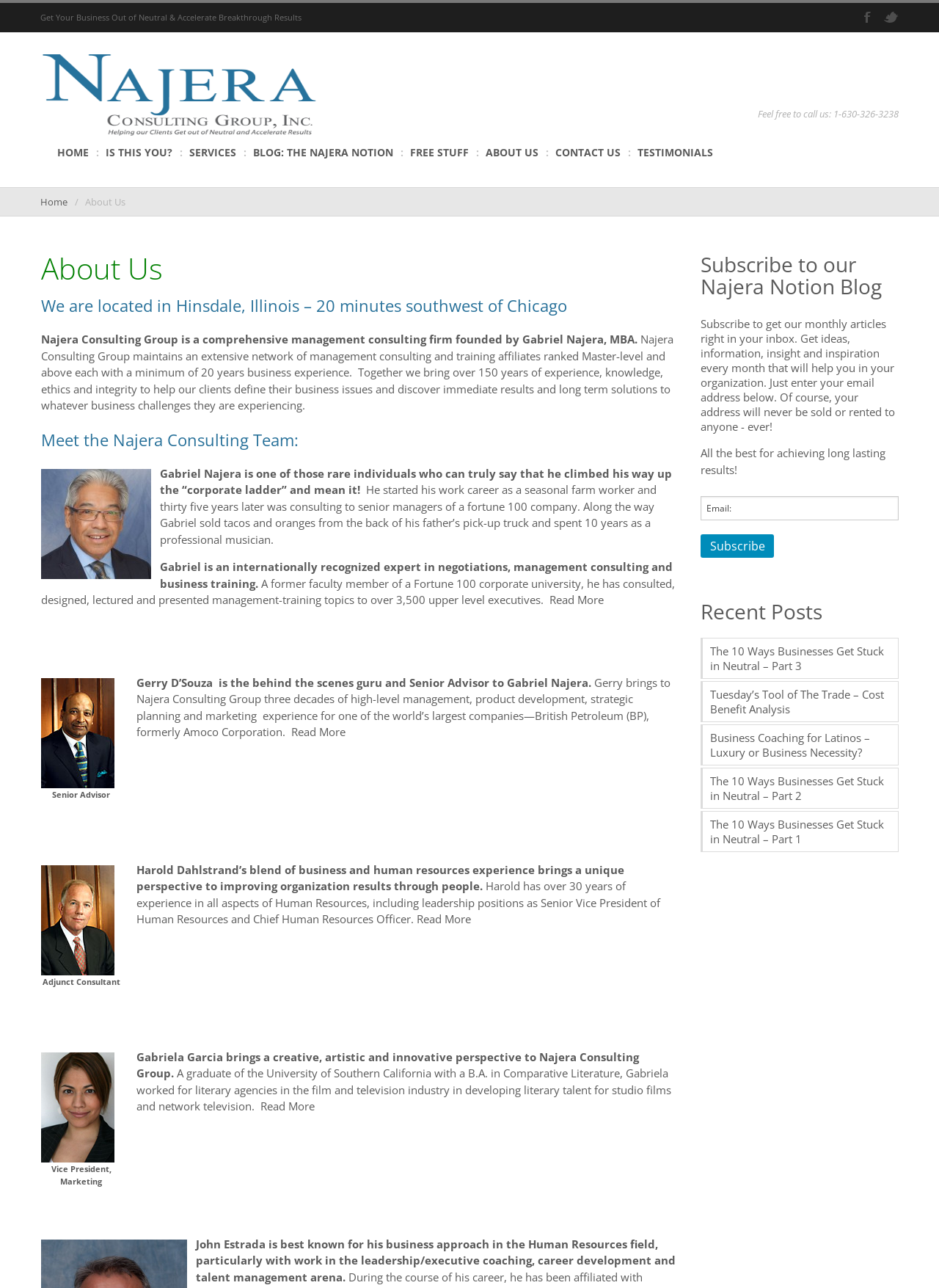What can you do with your email address on this page?
Based on the image, give a concise answer in the form of a single word or short phrase.

Subscribe to the Najera Notion Blog